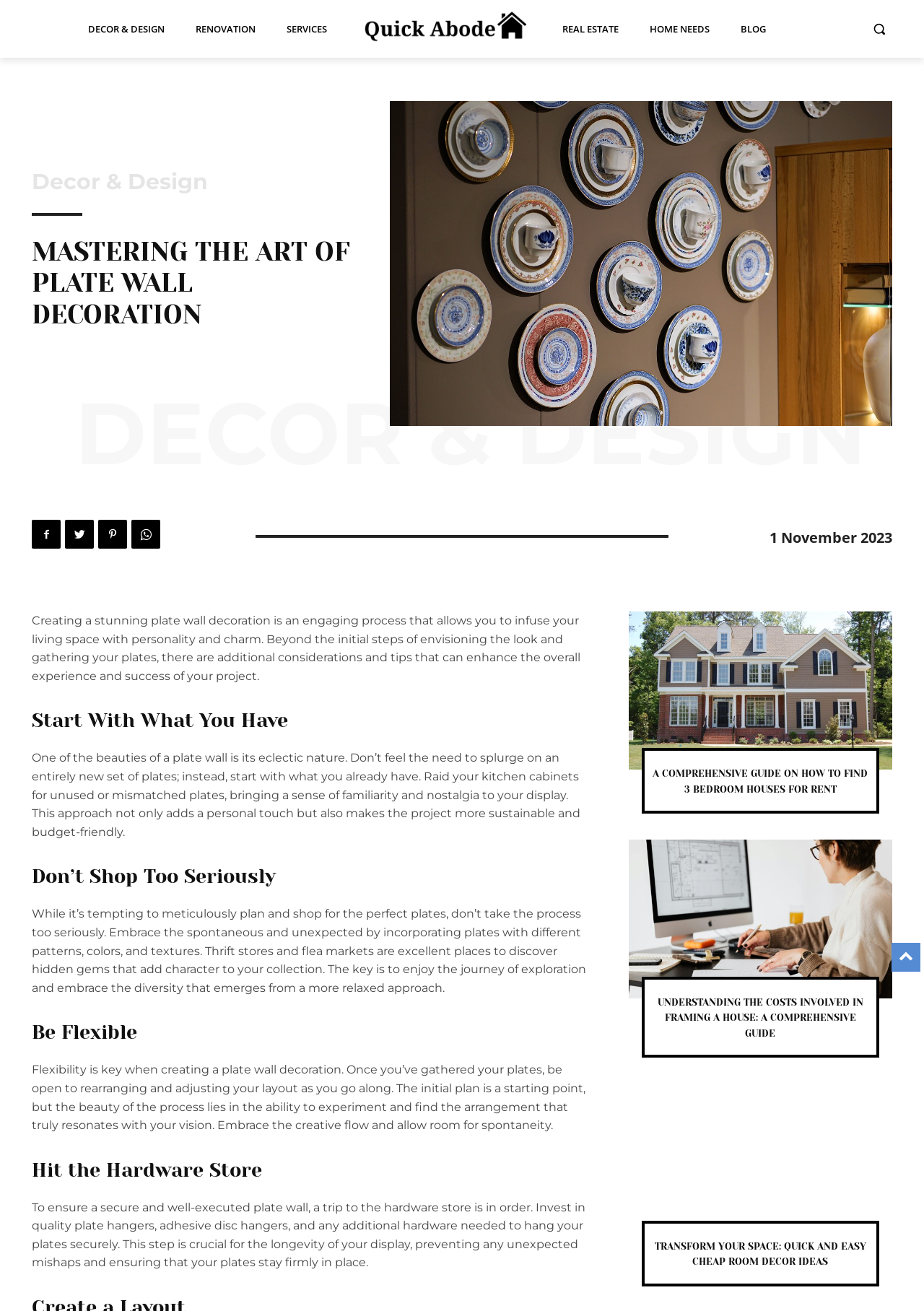Bounding box coordinates must be specified in the format (top-left x, top-left y, bottom-right x, bottom-right y). All values should be floating point numbers between 0 and 1. What are the bounding box coordinates of the UI element described as: Facebook

[0.034, 0.396, 0.066, 0.419]